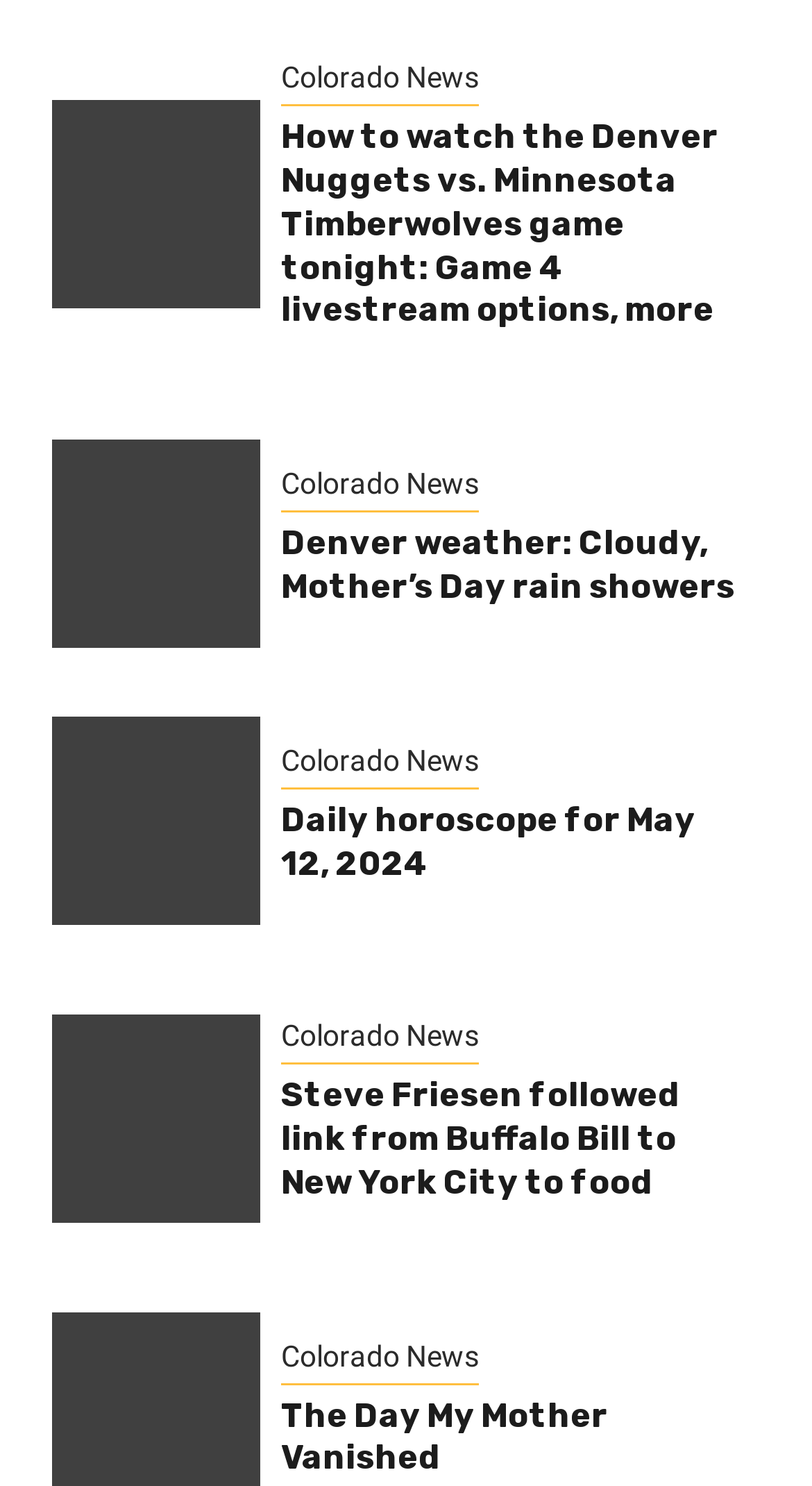Locate the bounding box coordinates of the segment that needs to be clicked to meet this instruction: "Check the Denver weather forecast".

[0.346, 0.352, 0.91, 0.41]